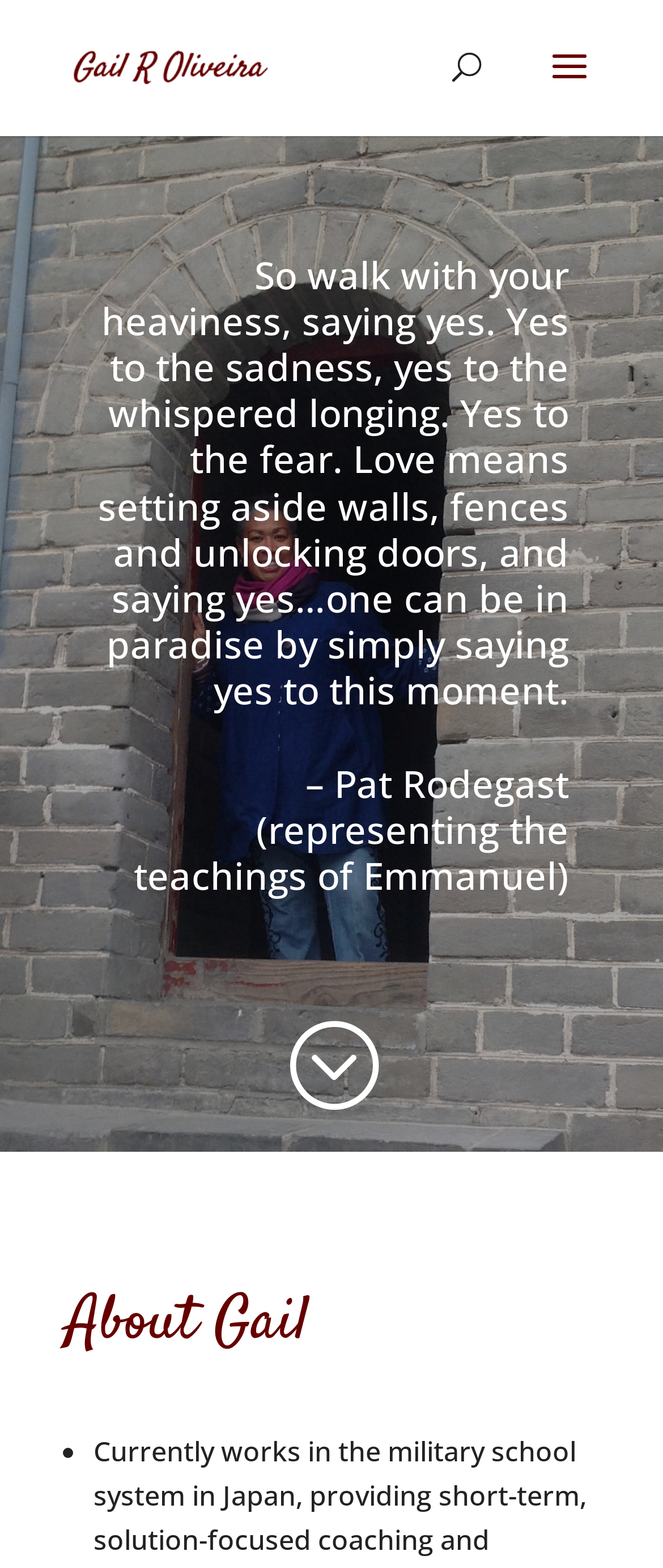How many list markers are there?
Please provide a single word or phrase based on the screenshot.

1